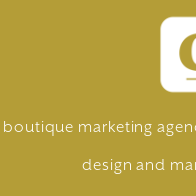What is the tone of the overall aesthetic?
Please use the image to provide a one-word or short phrase answer.

Professional and creative